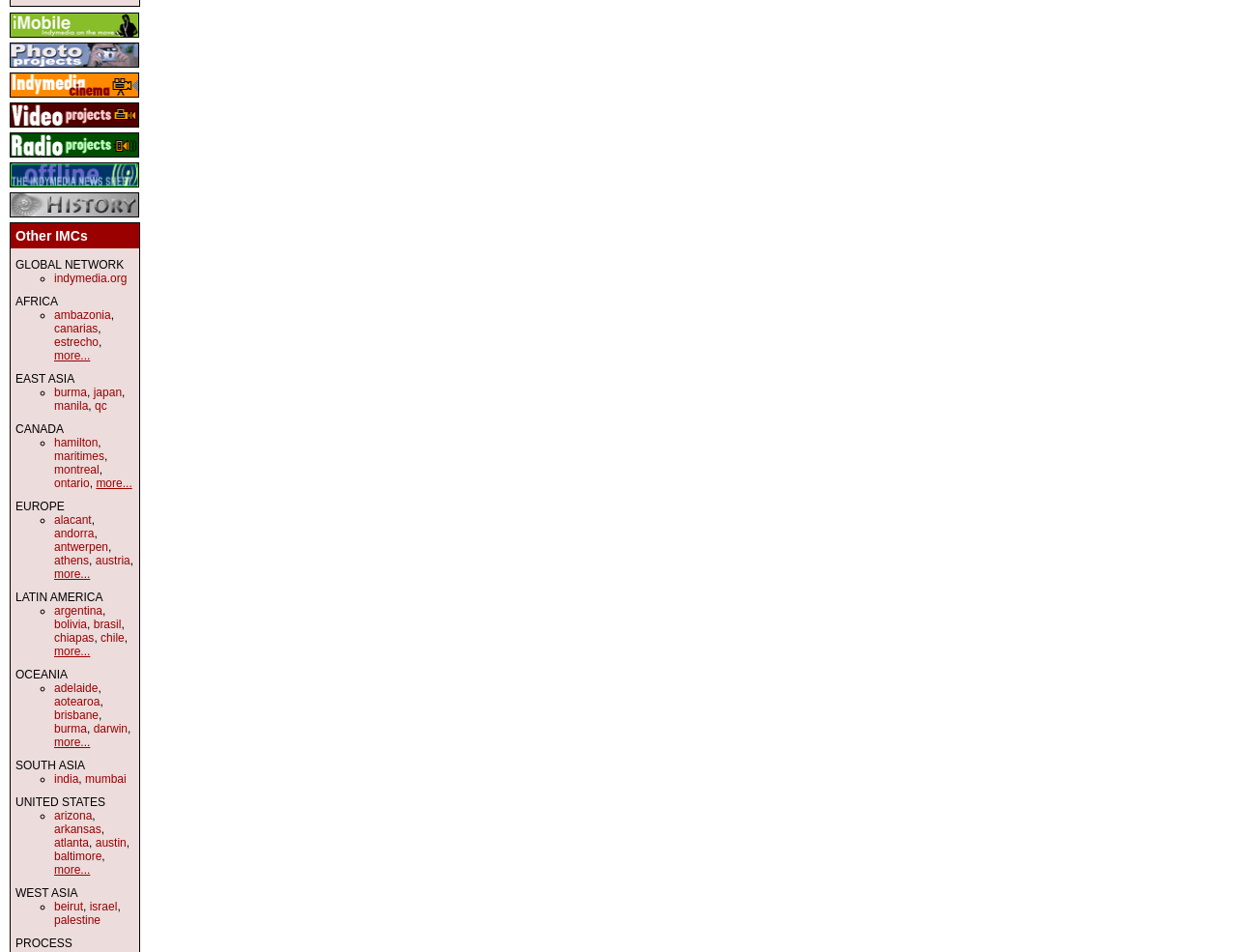Use a single word or phrase to answer the question:
How many regions are listed on this webpage?

7